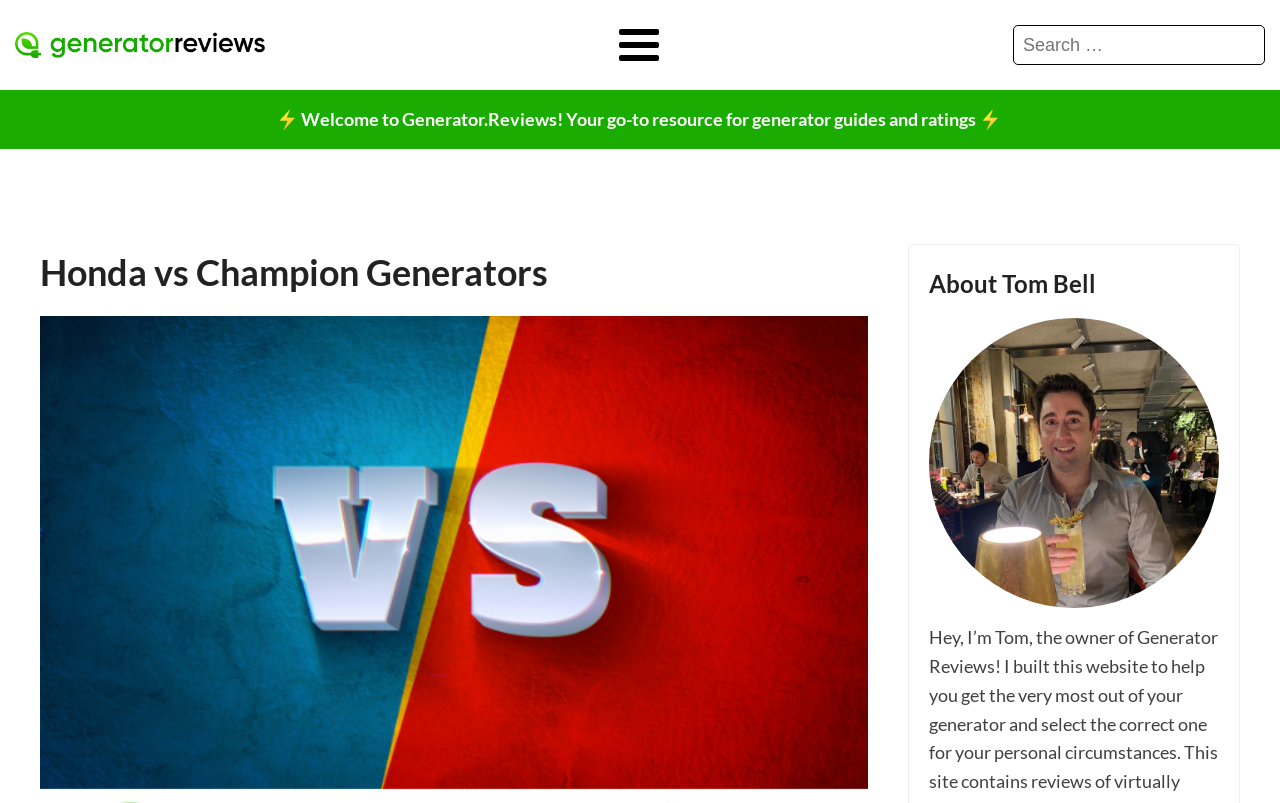Find and extract the text of the primary heading on the webpage.

Honda vs Champion Generators